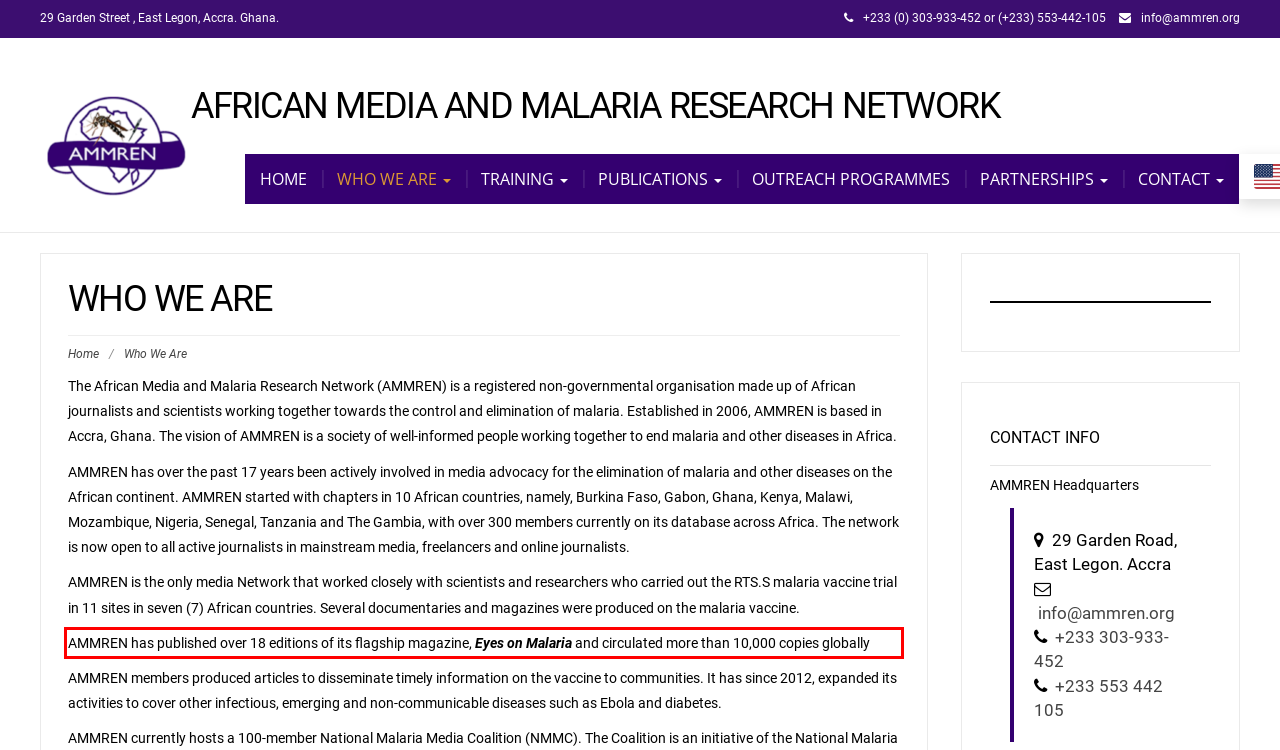You have a screenshot of a webpage with a UI element highlighted by a red bounding box. Use OCR to obtain the text within this highlighted area.

AMMREN has published over 18 editions of its flagship magazine, Eyes on Malaria and circulated more than 10,000 copies globally